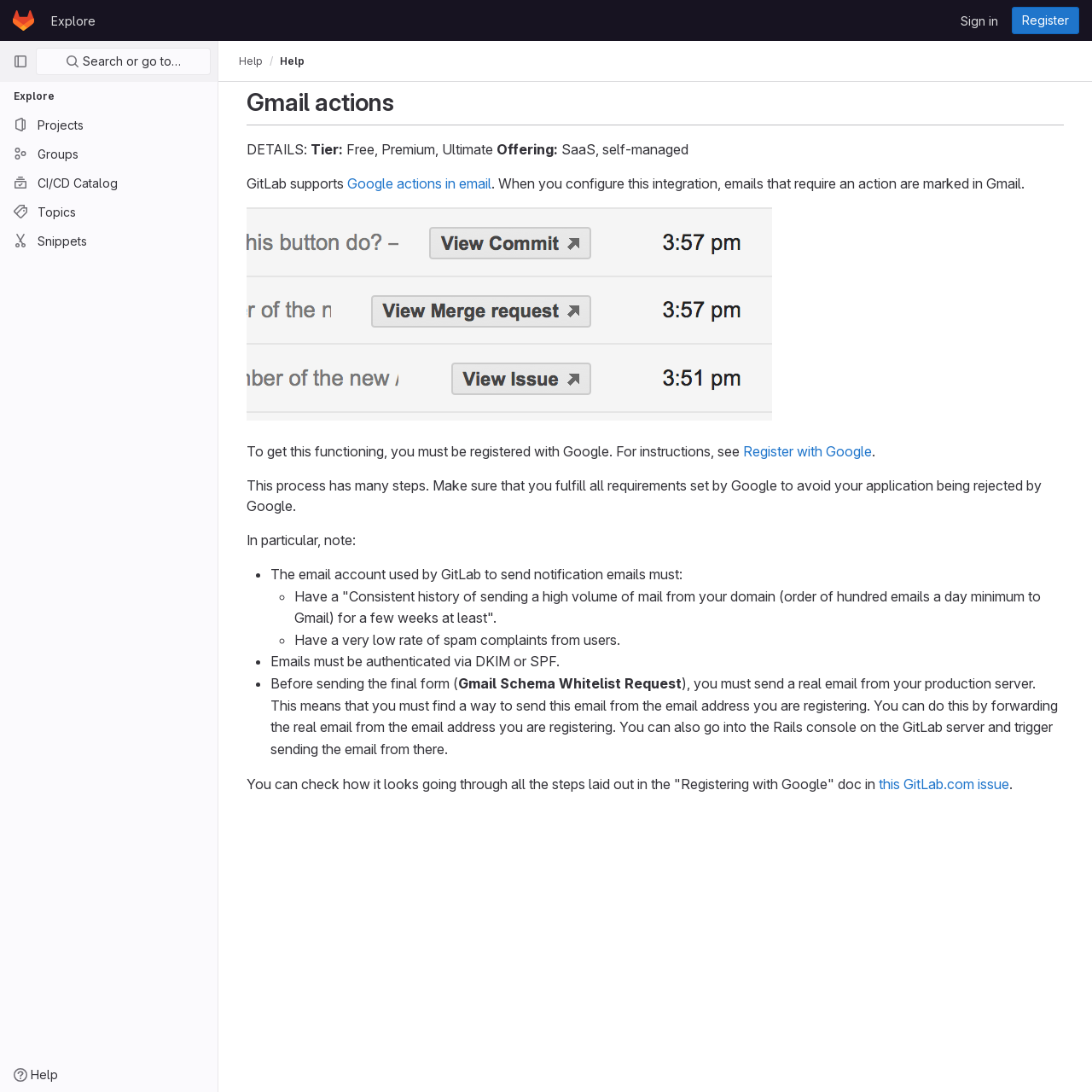Answer succinctly with a single word or phrase:
What is the purpose of the 'Register with Google' link?

Get instructions